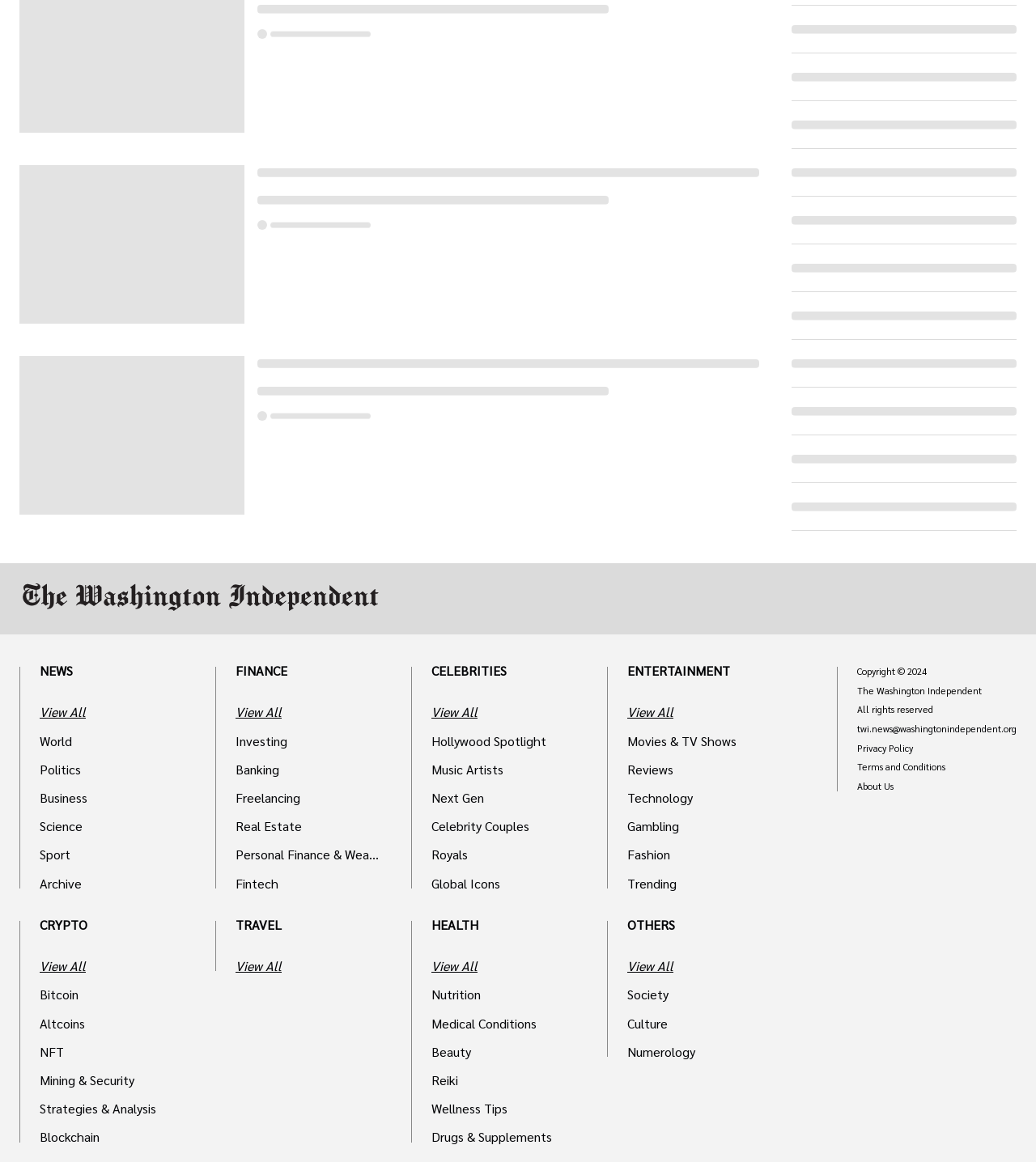Given the element description Global Icons, specify the bounding box coordinates of the corresponding UI element in the format (top-left x, top-left y, bottom-right x, bottom-right y). All values must be between 0 and 1.

[0.416, 0.757, 0.555, 0.765]